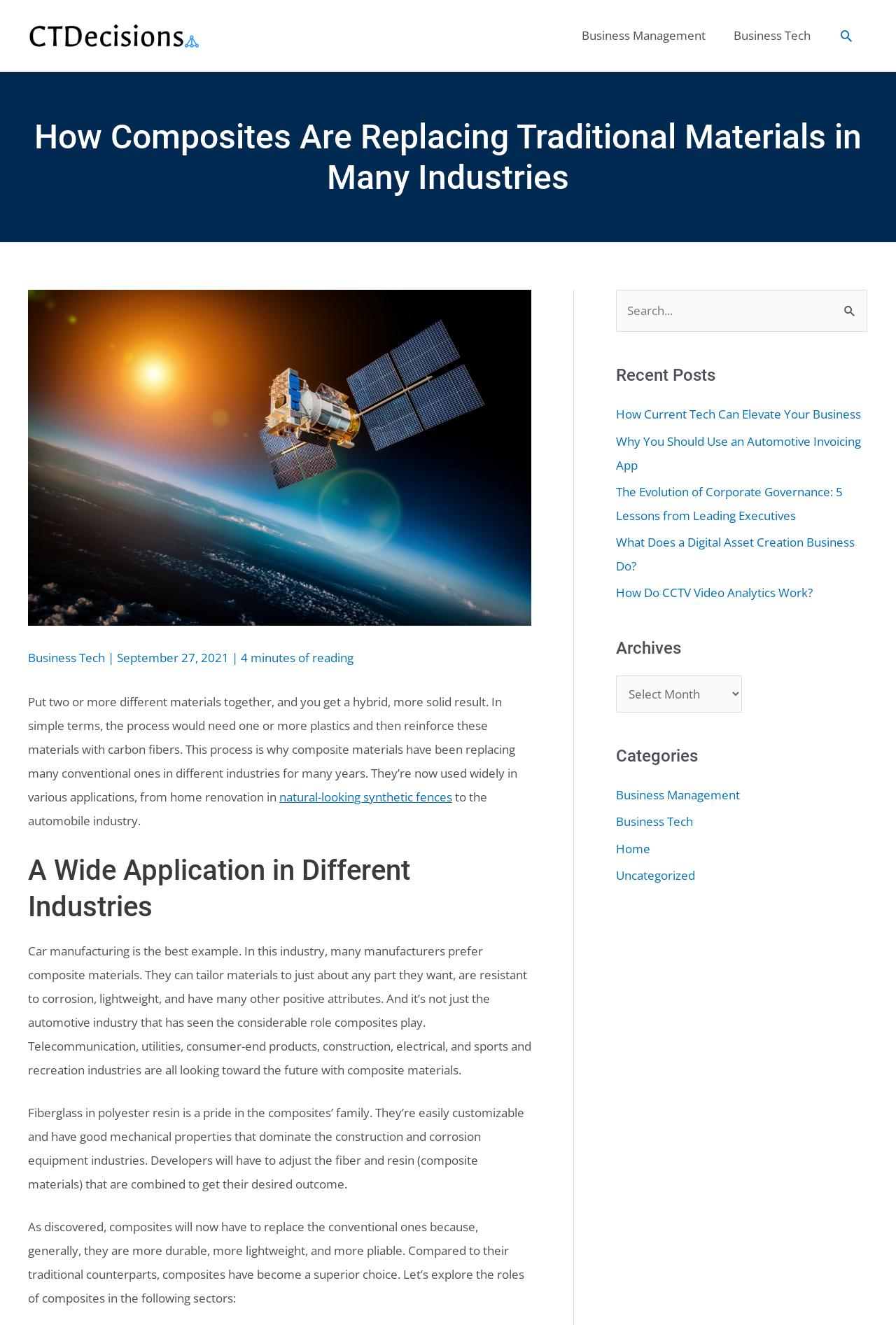What is the benefit of using composite materials in construction?
Using the information from the image, answer the question thoroughly.

The text states that 'Fiberglass in polyester resin is a pride in the composites’ family. They’re easily customizable and have good mechanical properties that dominate the construction and corrosion equipment industries.' This suggests that one of the benefits of using composite materials in construction is their good mechanical properties.